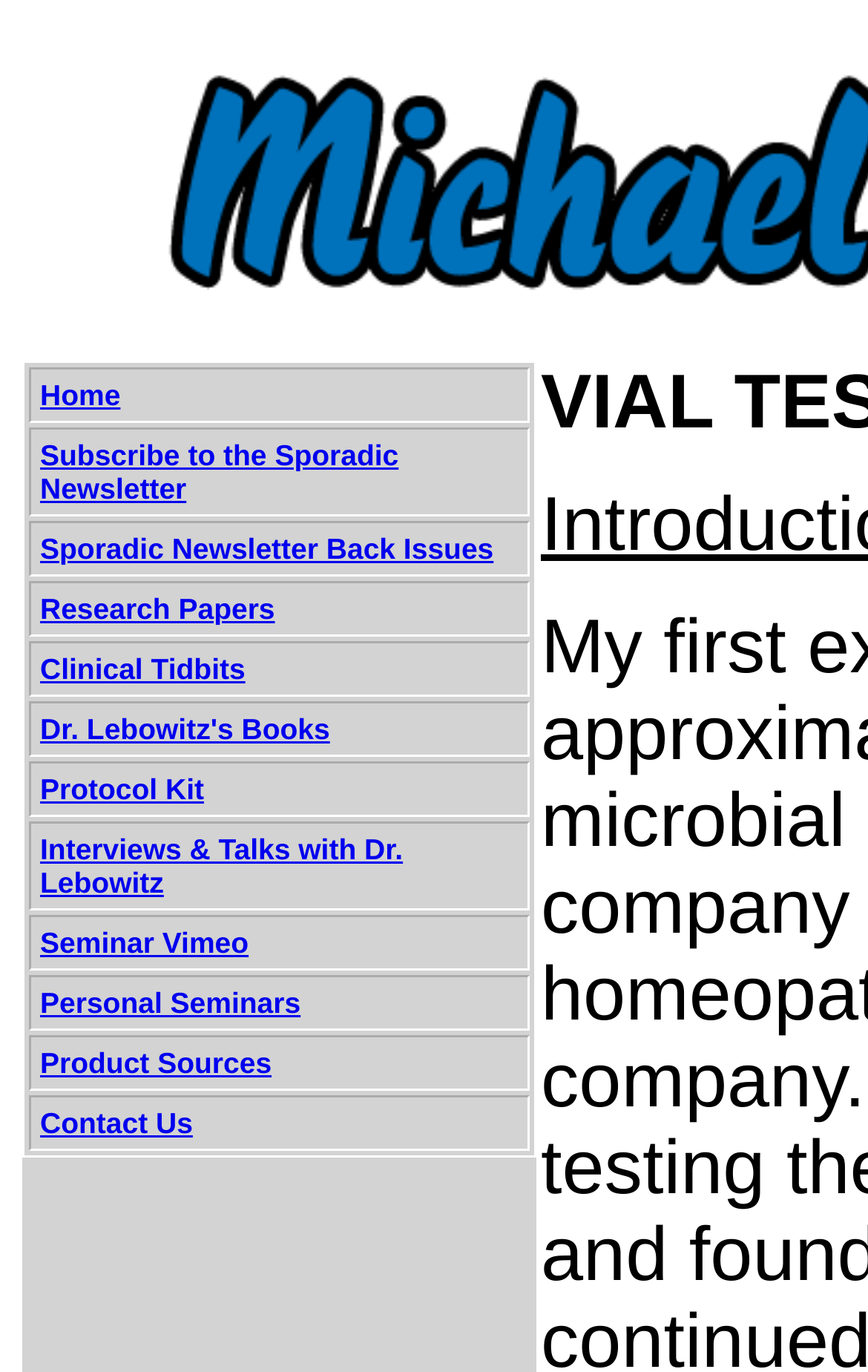Provide the bounding box coordinates for the area that should be clicked to complete the instruction: "Go to Home".

[0.046, 0.281, 0.139, 0.3]